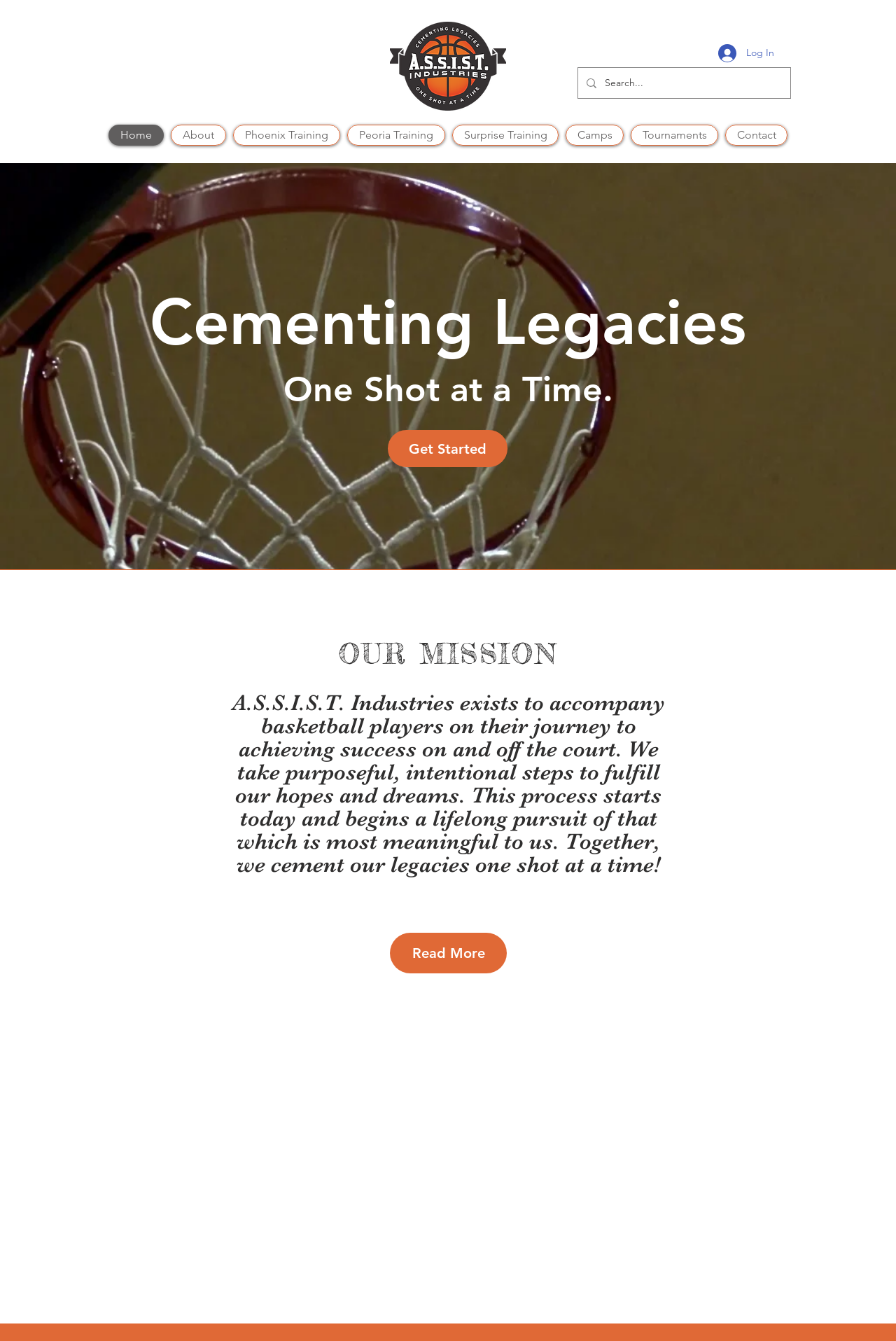Reply to the question with a brief word or phrase: What can be found in the navigation menu?

Links to different pages